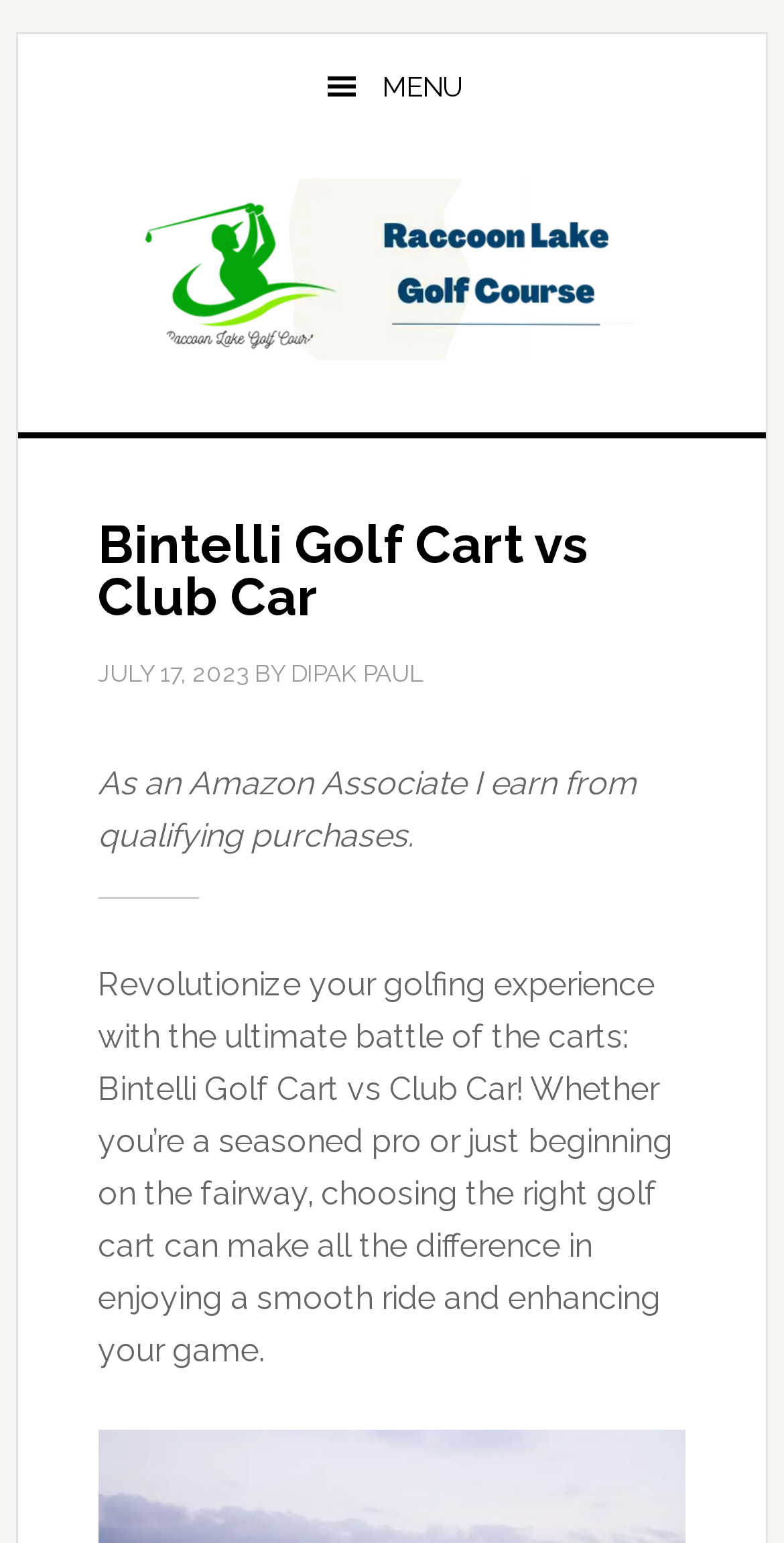Please find and provide the title of the webpage.

Bintelli Golf Cart vs Club Car